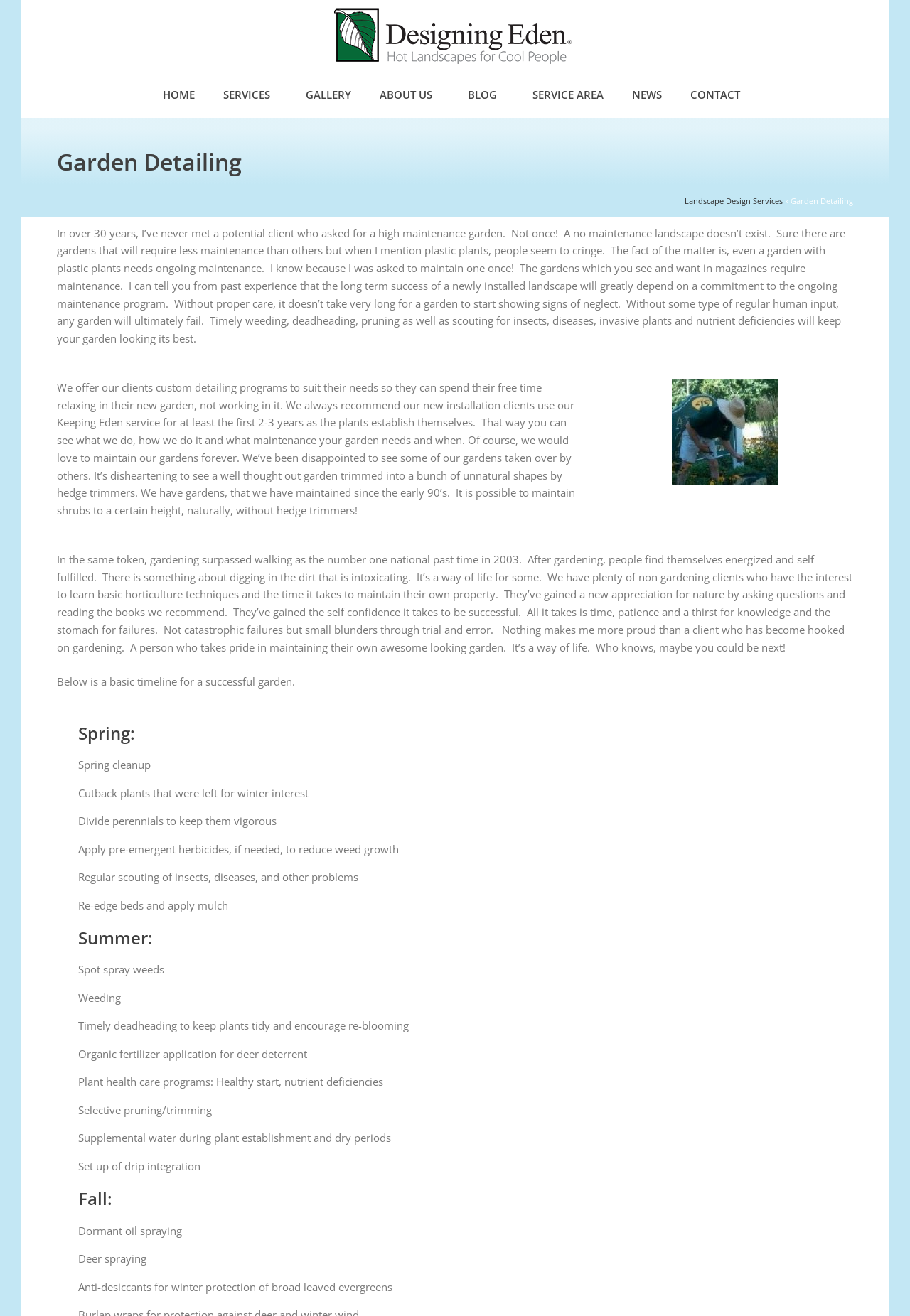Generate a thorough description of the webpage.

This webpage is about garden maintenance services provided by a company called Designing Eden. At the top of the page, there is a navigation menu with links to different sections of the website, including "HOME", "SERVICES", "GALLERY", "ABOUT US", "BLOG", "SERVICE AREA", "NEWS", and "CONTACT". 

Below the navigation menu, there is a heading that reads "Garden Detailing". This section appears to be an introduction to the company's garden maintenance services. The text explains that even low-maintenance gardens require some upkeep and that the company offers customized detailing programs to suit clients' needs. 

The page then goes on to discuss the importance of regular maintenance, citing the example of a garden that was neglected and eventually failed. The company recommends its "Keeping Eden" service for at least the first 2-3 years after installation to help clients establish their gardens. 

Further down the page, there is a section that discusses the benefits of gardening, including the sense of fulfillment and energy it can bring. The company encourages clients to learn basic horticulture techniques and take pride in maintaining their own gardens. 

The final section of the page outlines a basic timeline for a successful garden, broken down into spring, summer, and fall tasks. These tasks include spring cleanup, dividing perennials, applying pre-emergent herbicides, scouting for insects and diseases, and re-edging beds. Summer tasks include spot spraying weeds, weeding, deadheading, and applying organic fertilizer. Fall tasks include dormant oil spraying, deer spraying, and applying anti-desiccants for winter protection.